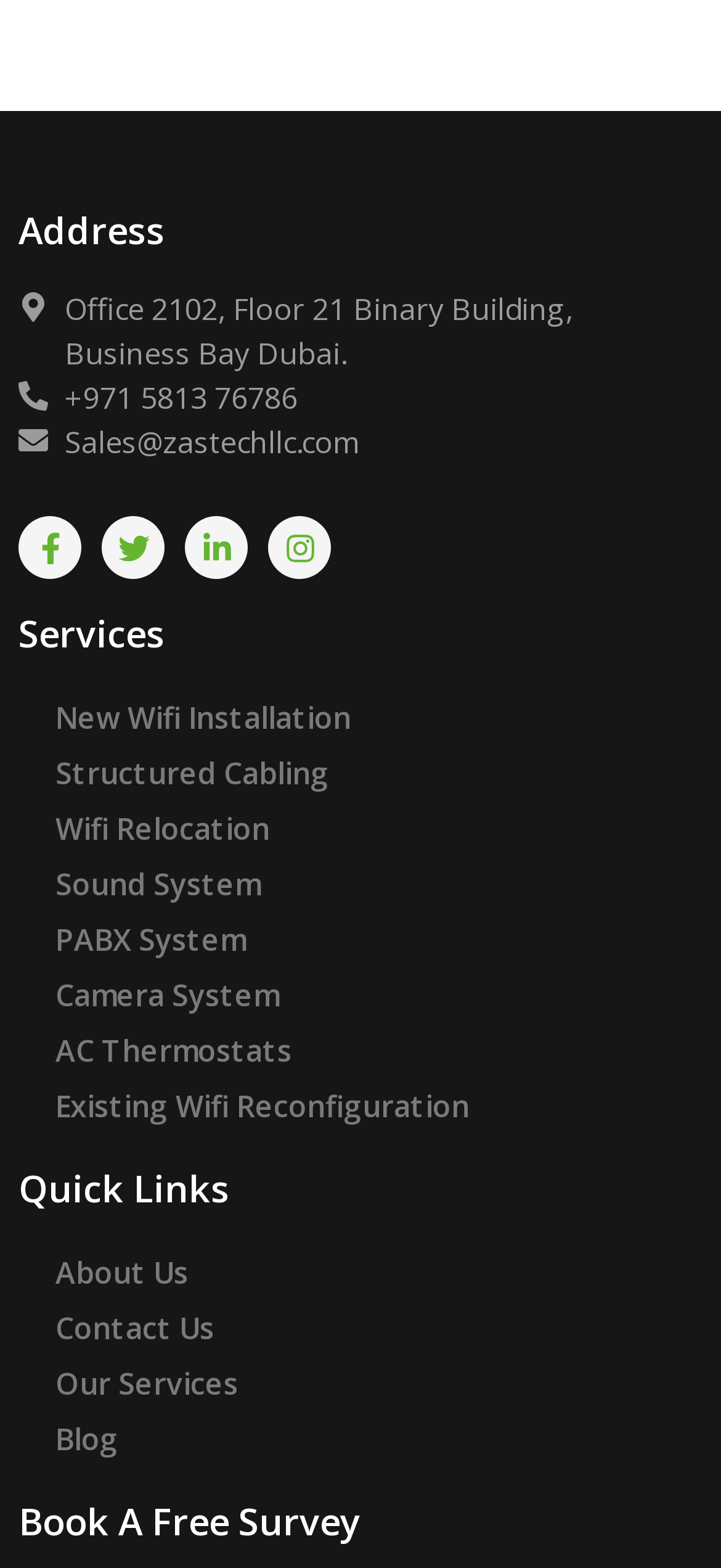Show the bounding box coordinates of the element that should be clicked to complete the task: "Book A Free Survey".

[0.026, 0.959, 0.974, 0.983]